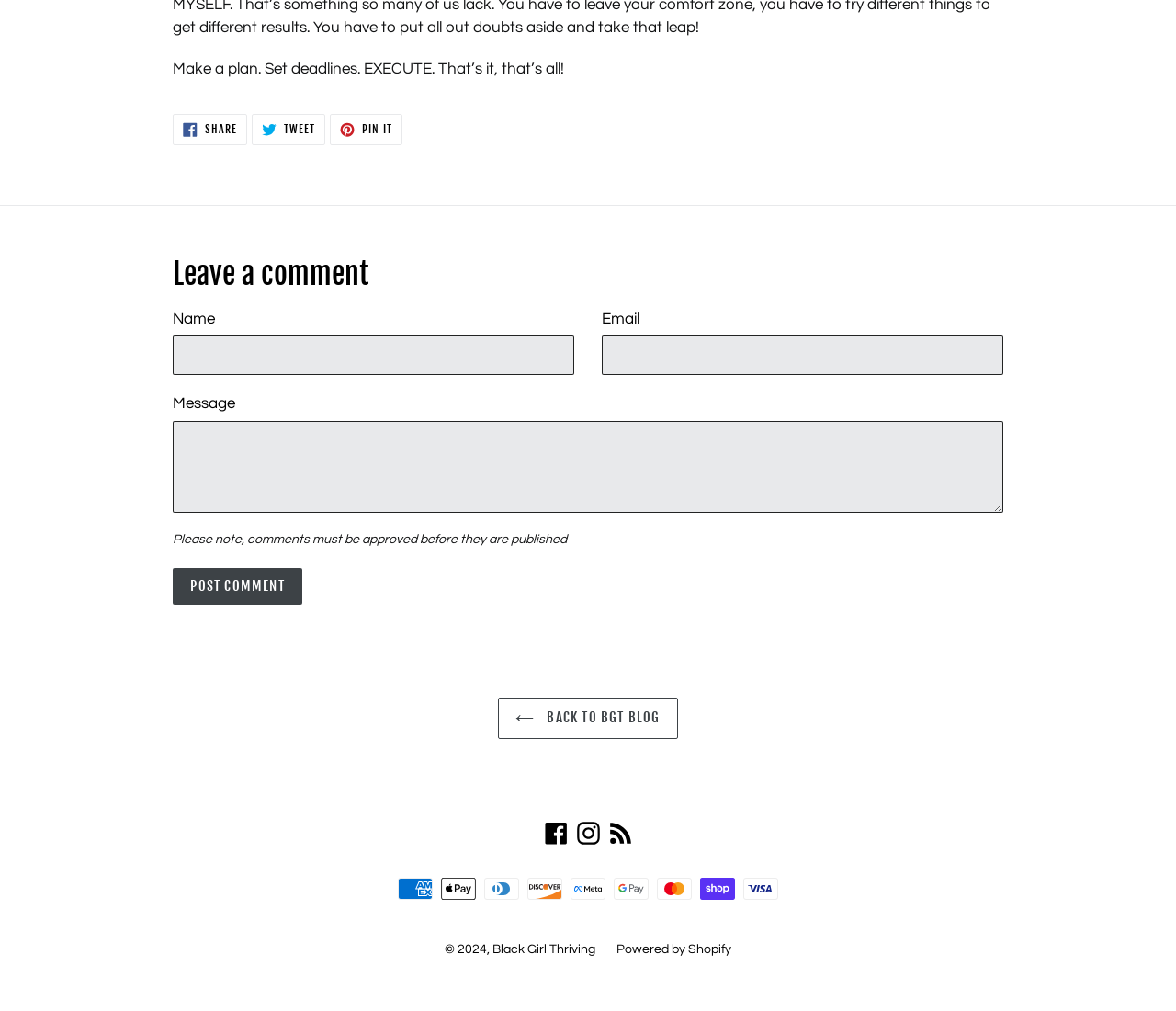Provide a single word or phrase to answer the given question: 
What is the copyright year mentioned?

2024